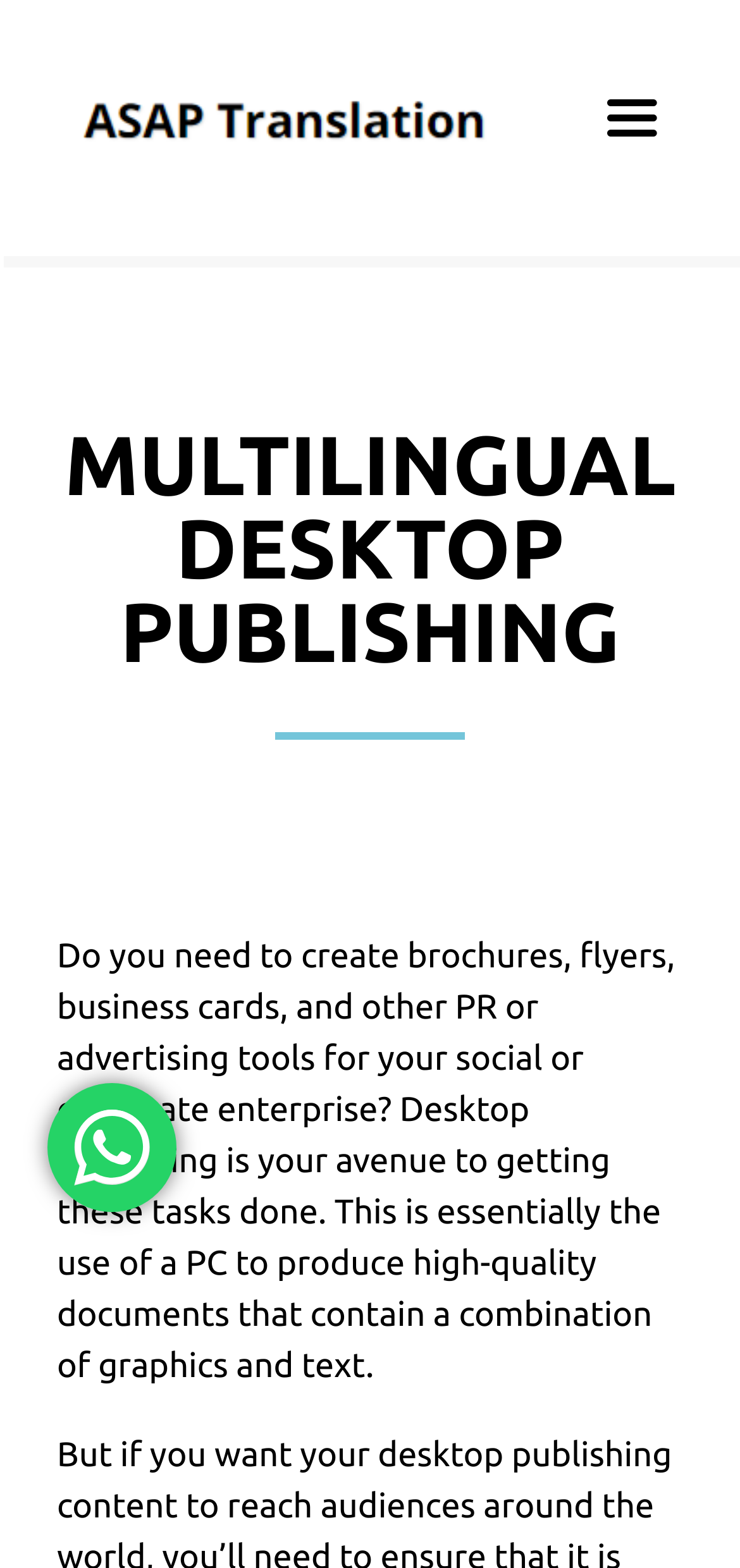Extract the bounding box coordinates for the UI element described by the text: "Vision & Values". The coordinates should be in the form of [left, top, right, bottom] with values between 0 and 1.

[0.0, 0.285, 1.0, 0.364]